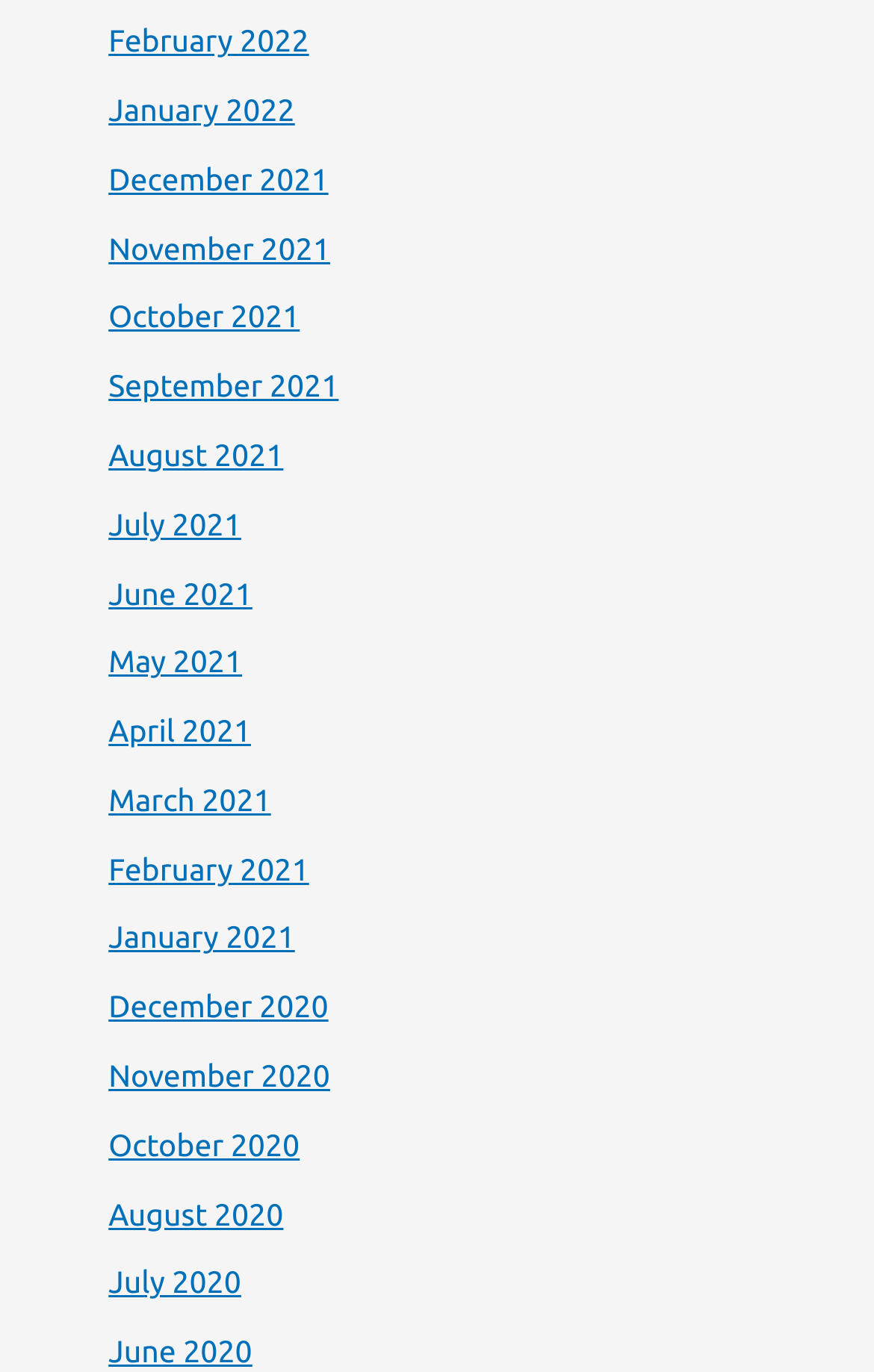How many months are listed in 2021?
Using the image provided, answer with just one word or phrase.

12